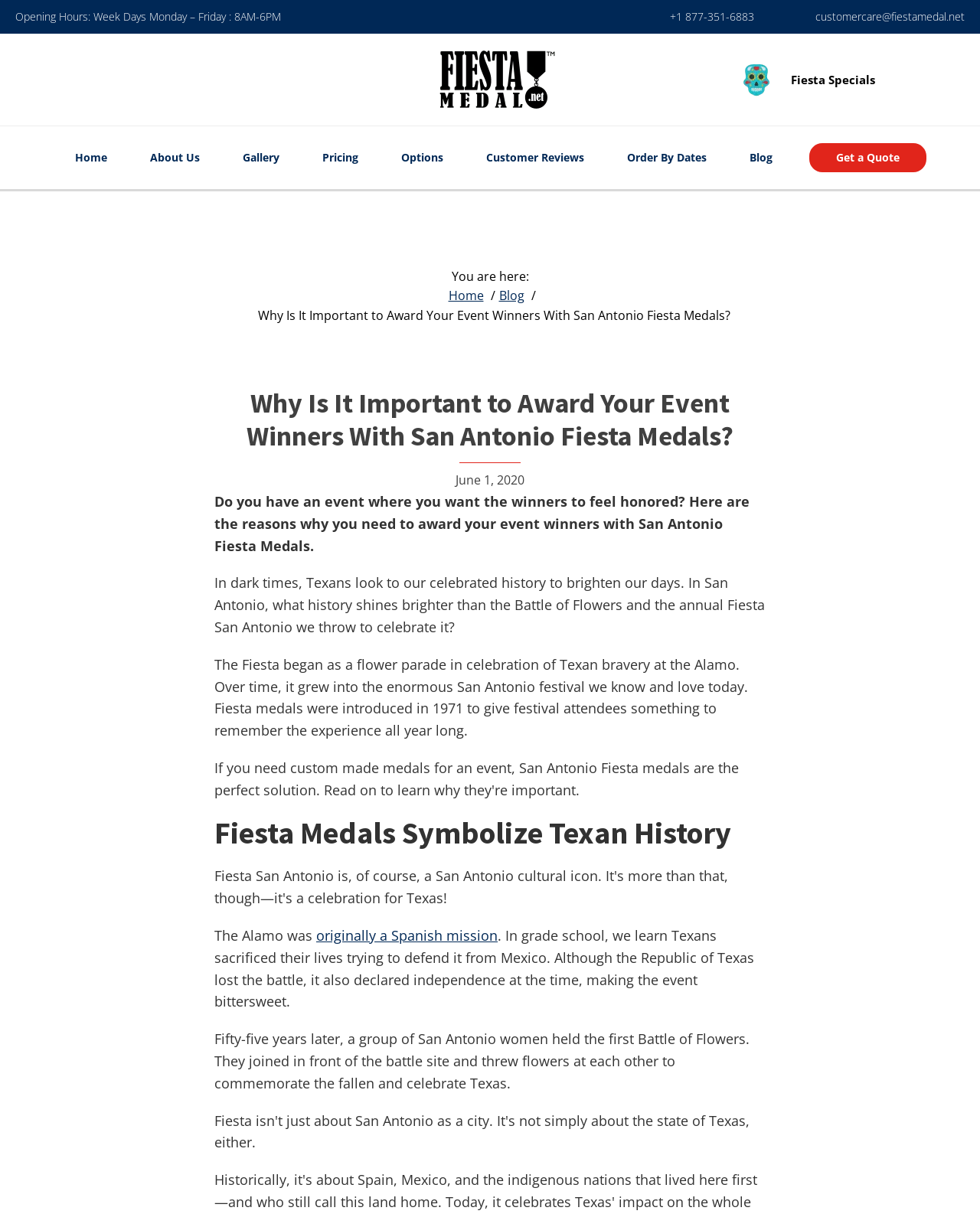Find and provide the bounding box coordinates for the UI element described here: "Get a Quote". The coordinates should be given as four float numbers between 0 and 1: [left, top, right, bottom].

[0.826, 0.118, 0.945, 0.142]